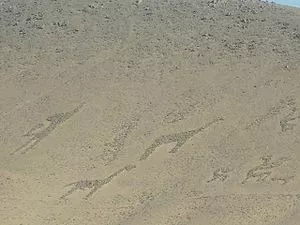Generate a comprehensive description of the image.

The image showcases mysterious geoglyphs etched into the arid landscape of northern Chile, specifically in the Atacama Desert, one of the most arid places on Earth. These ancient designs, which date back to 1000-1400 AD, depict various figures that intrigue historians and visitors alike. The geoglyphs are regarded as one of the unique tourist attractions in the region, offering a glimpse into the cultural heritage and artistry of pre-Columbian societies. Surrounded by a stark, barren environment, these carvings stand out, making them a must-see for travelers exploring the diverse and mystical landscapes of Chile. They hint at the historical significance and the enigmatic nature of human expression through time.